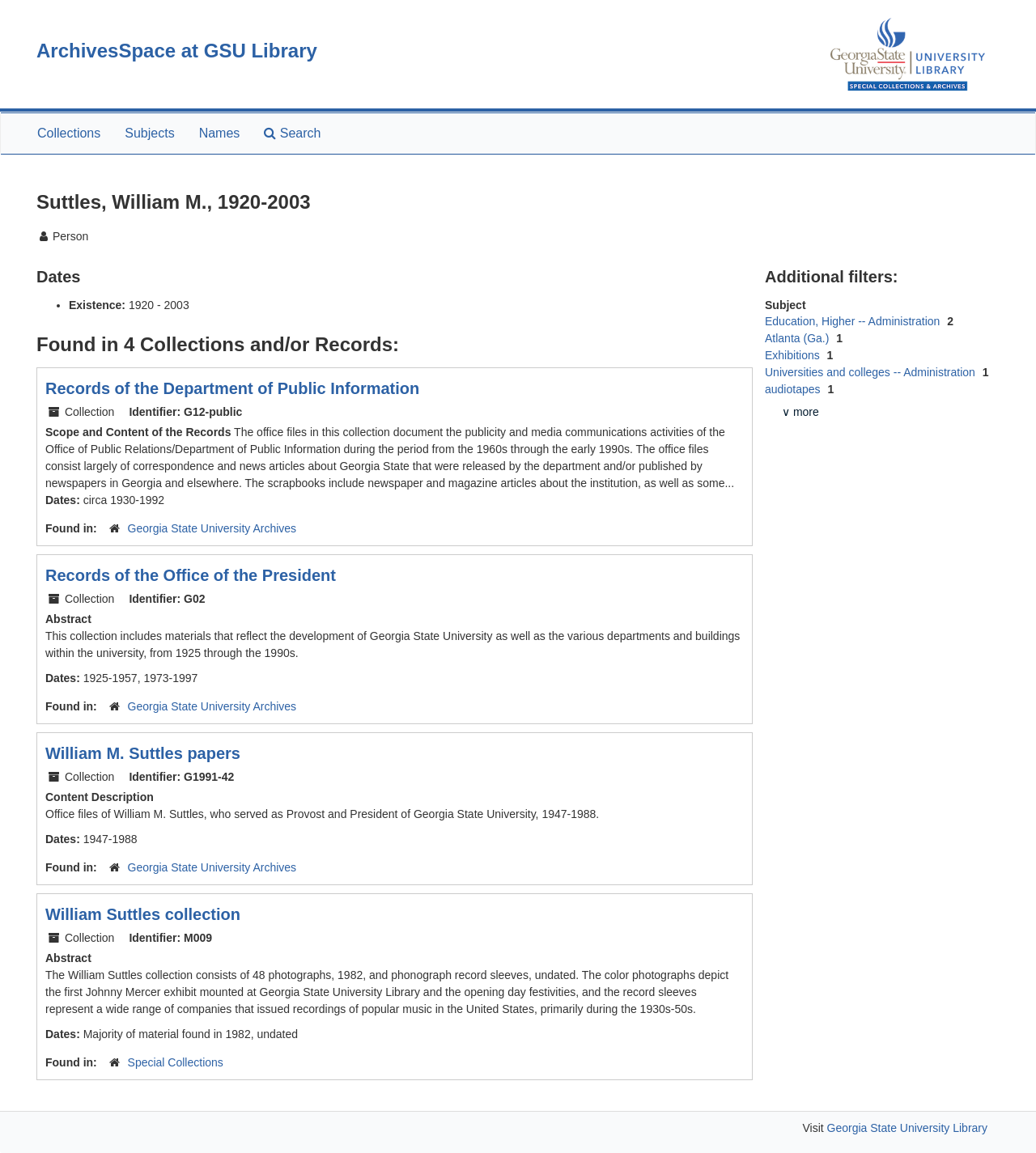Specify the bounding box coordinates of the region I need to click to perform the following instruction: "Go to the Home page". The coordinates must be four float numbers in the range of 0 to 1, i.e., [left, top, right, bottom].

None